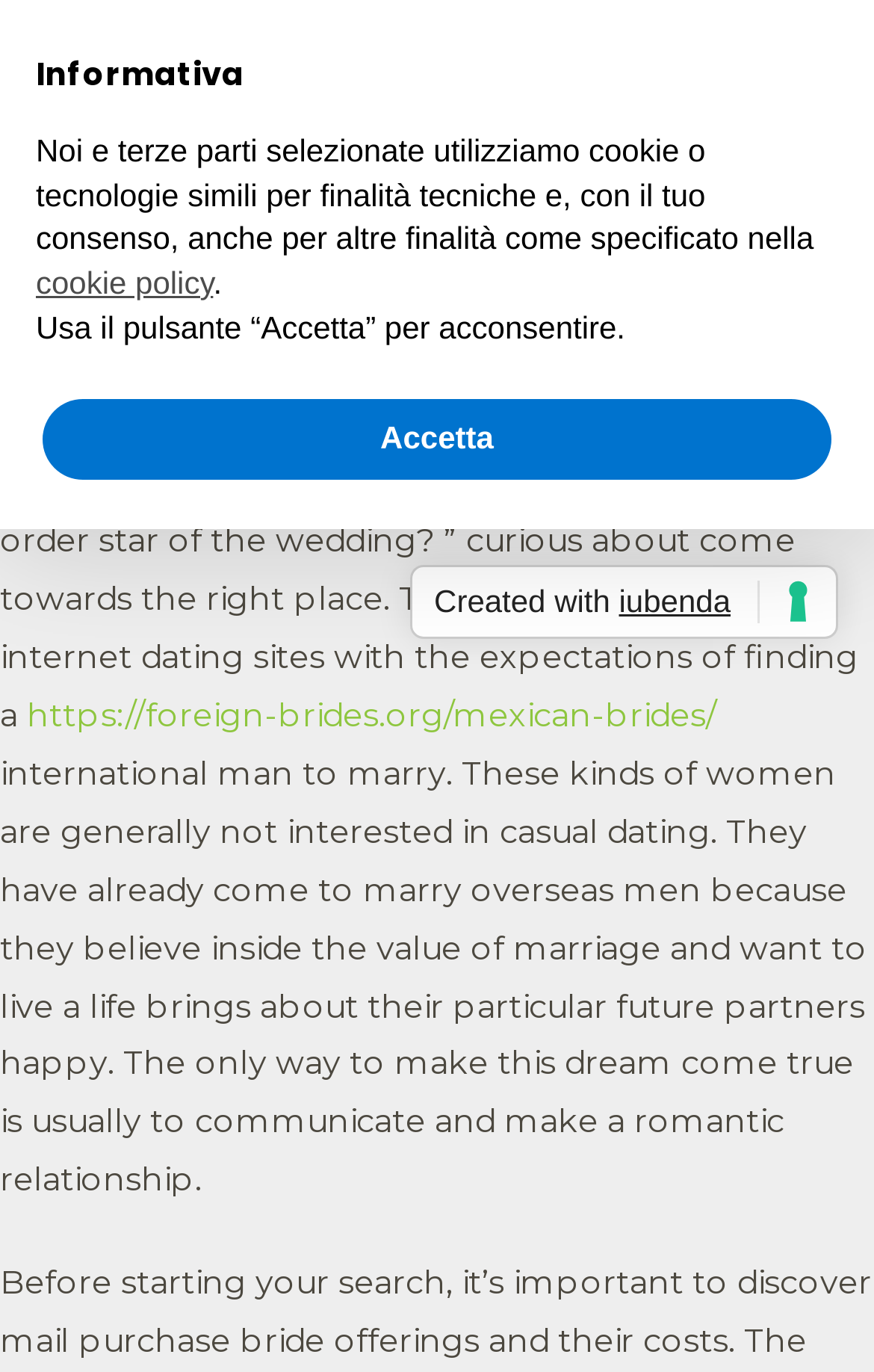Calculate the bounding box coordinates of the UI element given the description: "Created with iubenda".

[0.468, 0.411, 0.959, 0.466]